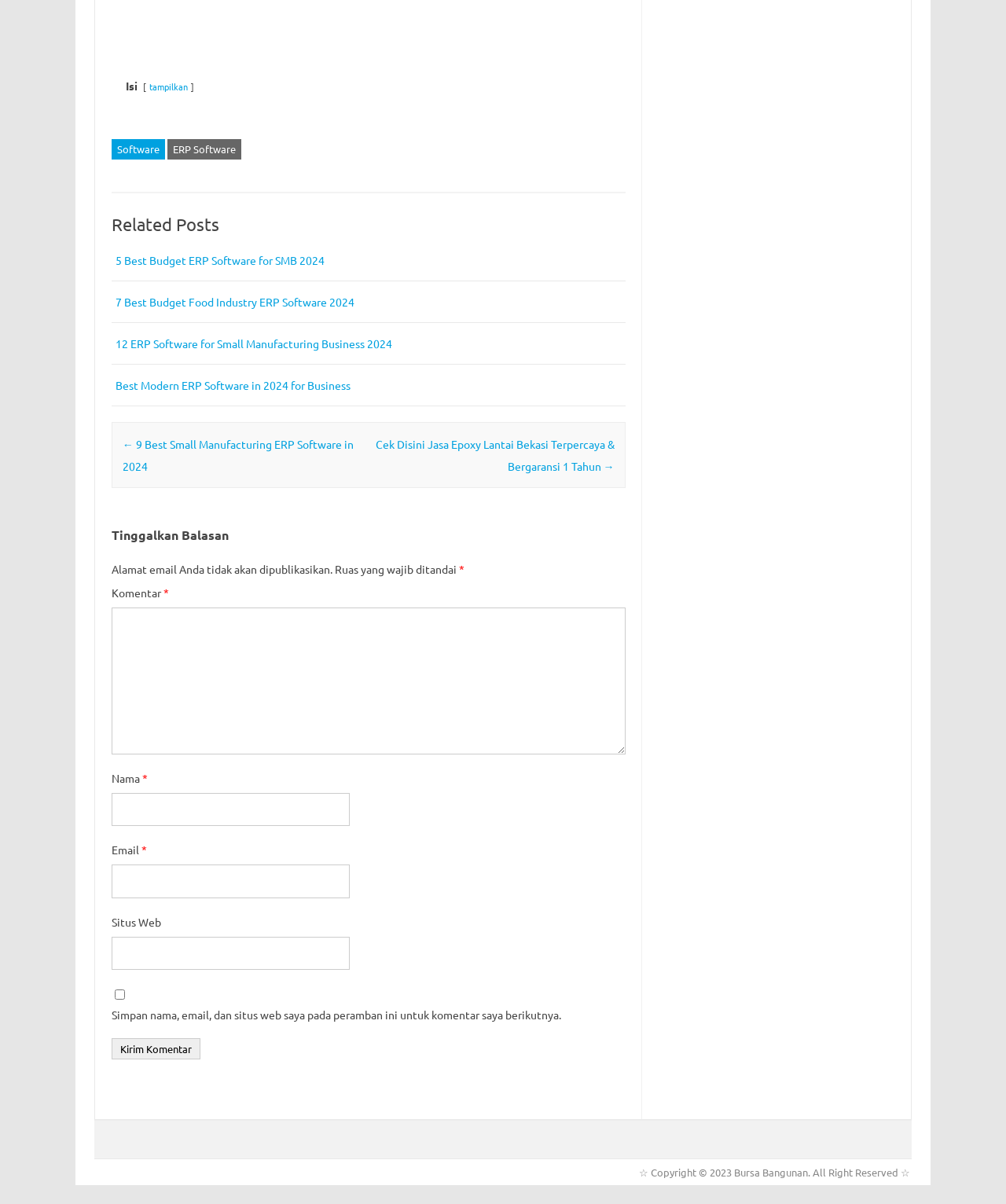Identify and provide the bounding box for the element described by: "ERP Software".

[0.166, 0.115, 0.24, 0.132]